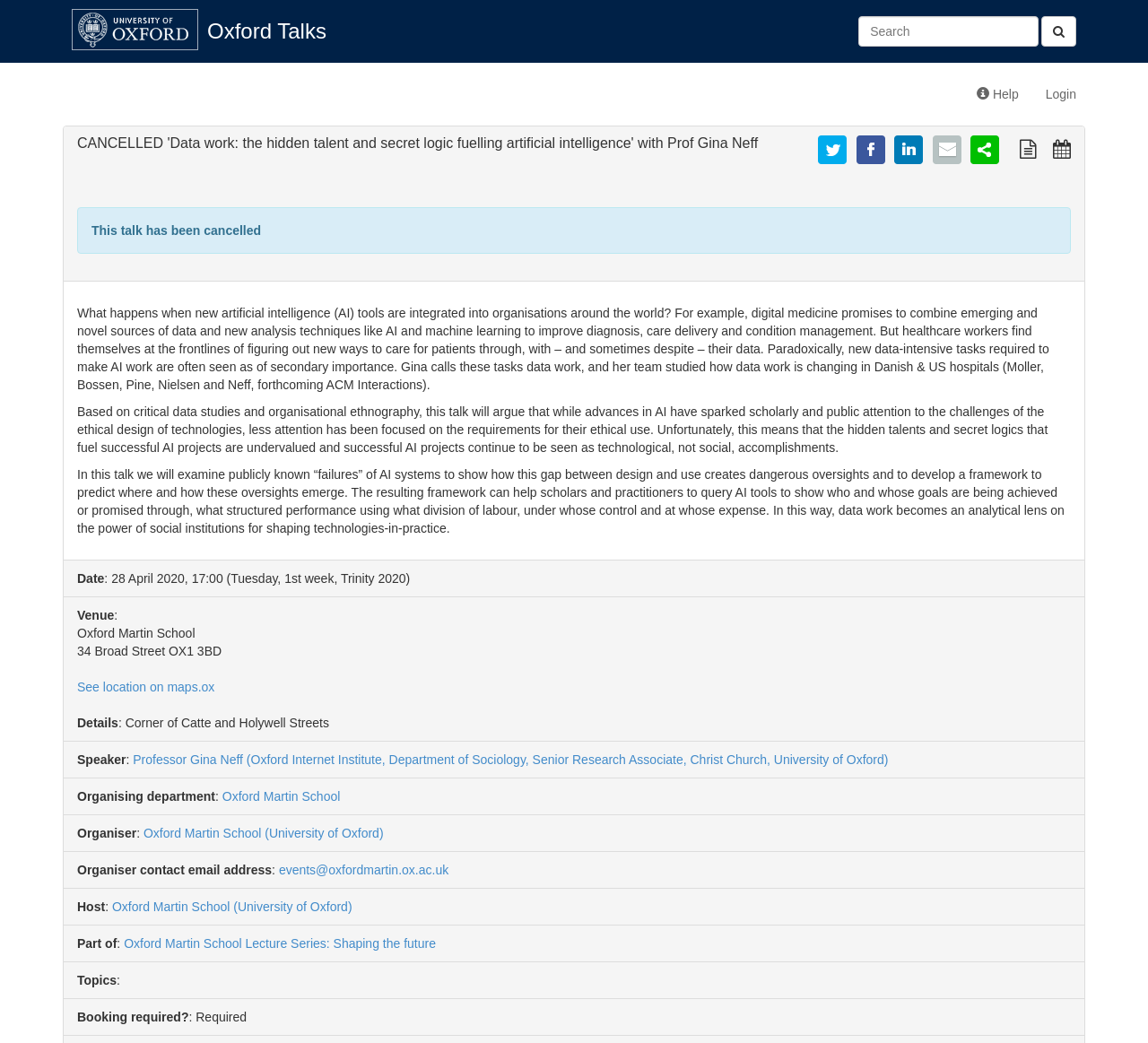Based on the image, please elaborate on the answer to the following question:
What is the venue of the talk?

I found the venue of the talk by looking at the element that contains the text 'Venue' and then finding the text element that contains the venue, which is 'Oxford Martin School'.